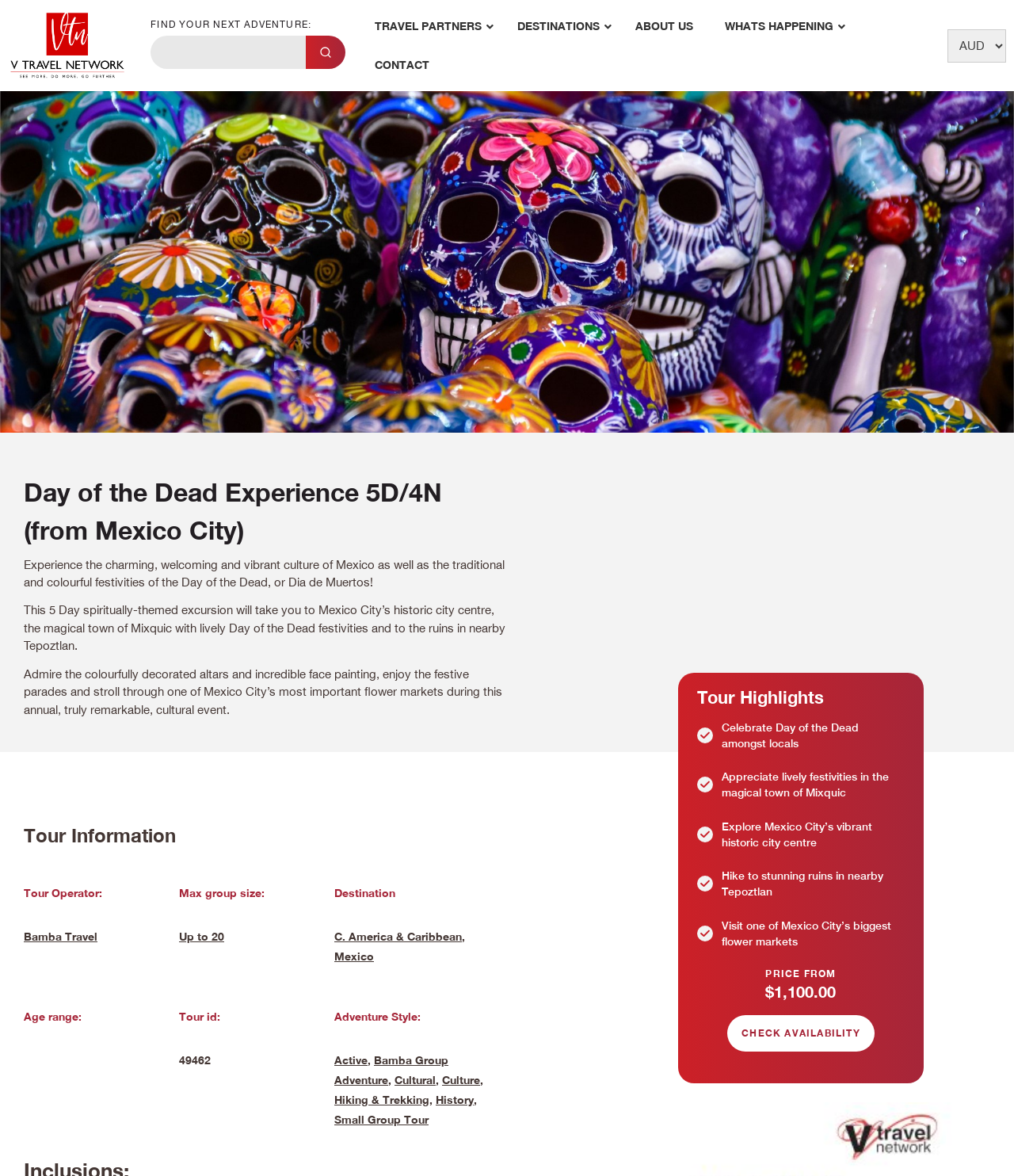Highlight the bounding box coordinates of the element you need to click to perform the following instruction: "Share to Facebook."

None